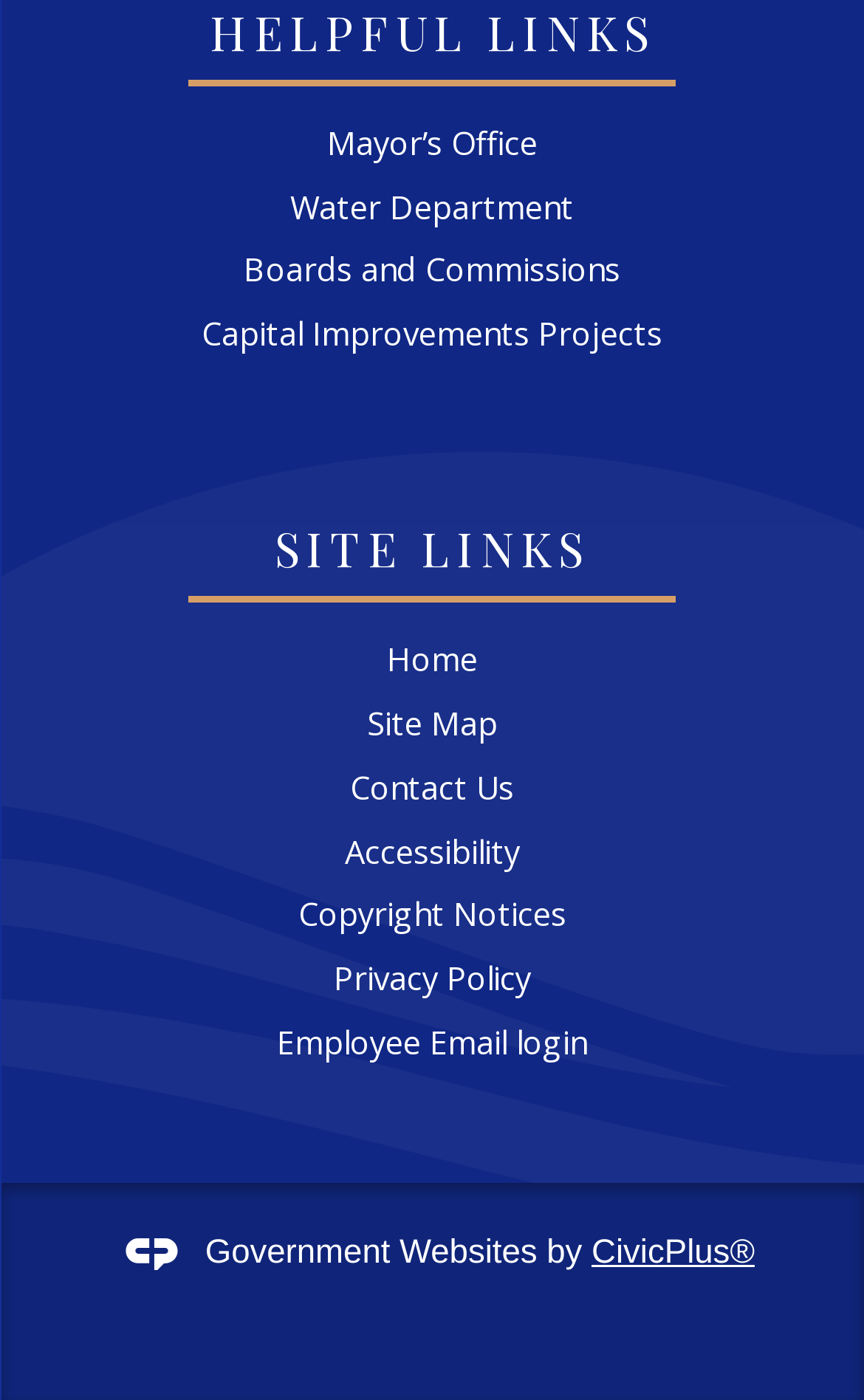Find the bounding box coordinates of the element's region that should be clicked in order to follow the given instruction: "click on Mayor’s Office". The coordinates should consist of four float numbers between 0 and 1, i.e., [left, top, right, bottom].

[0.378, 0.087, 0.622, 0.117]